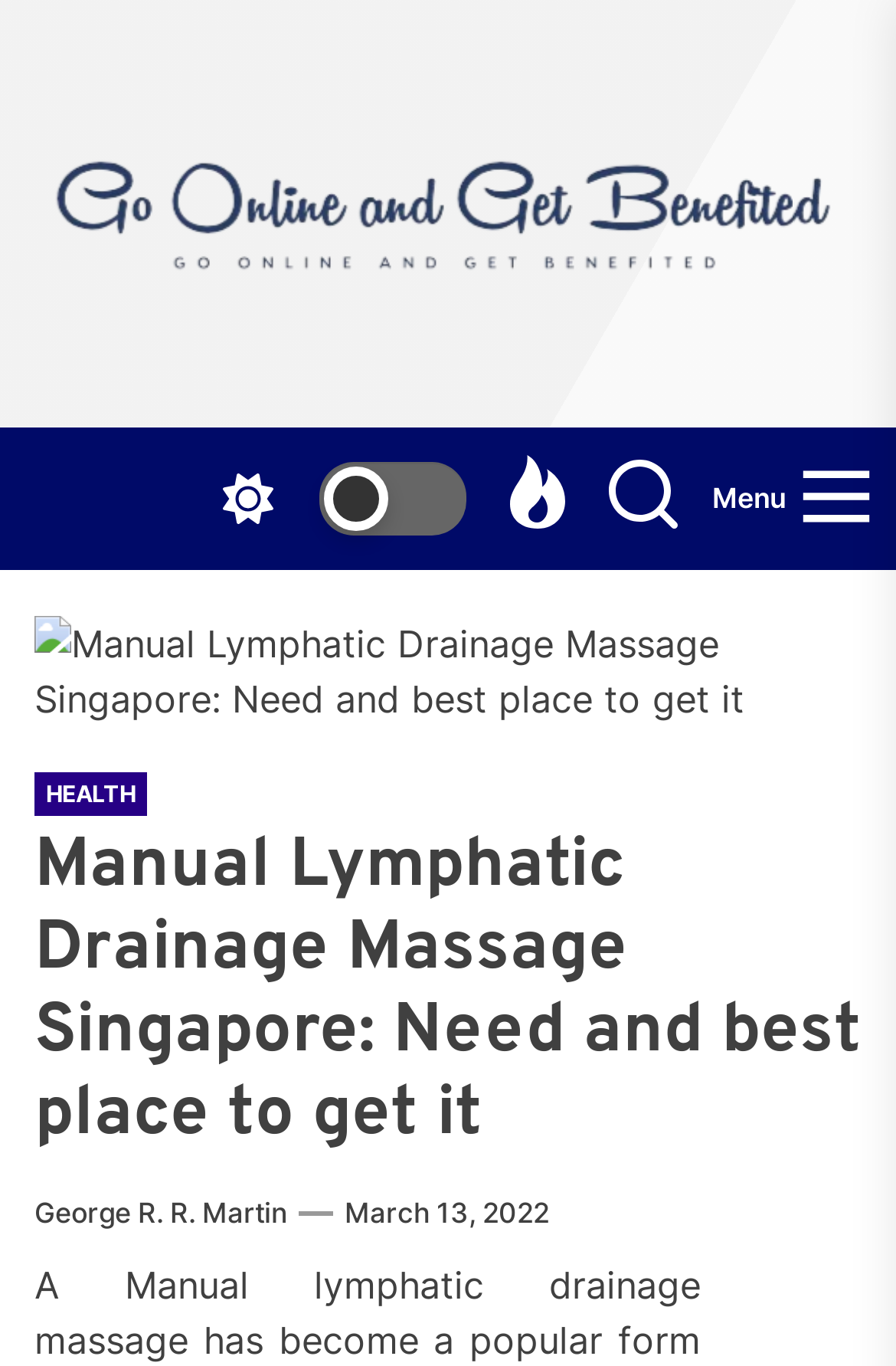What is the category of the article?
Please use the image to provide an in-depth answer to the question.

I found a link element with the text 'HEALTH' inside a header element, which suggests that the article belongs to the HEALTH category.